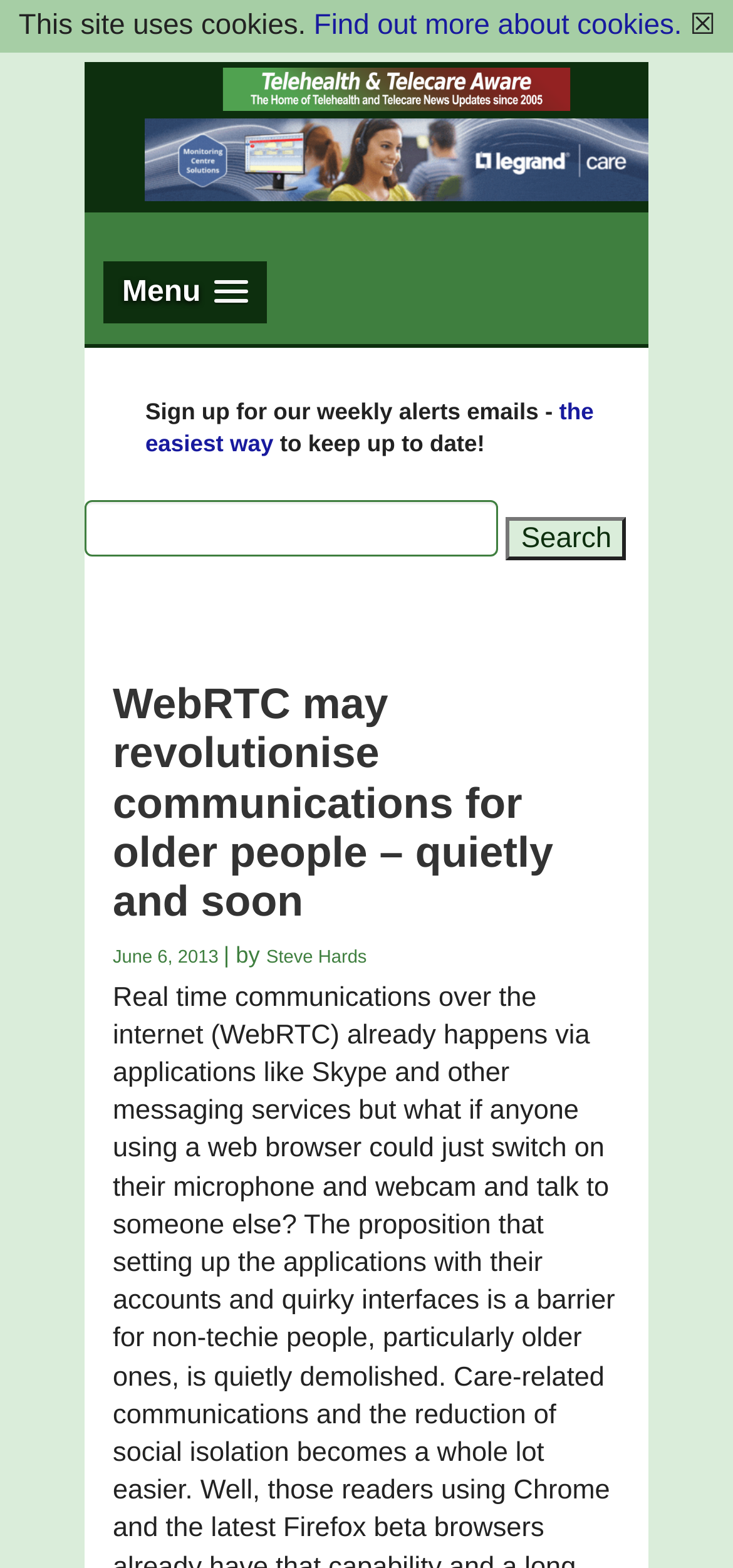Describe every aspect of the webpage in a detailed manner.

The webpage is about Telehealth and Telecare News, with a focus on a specific article titled "WebRTC may revolutionise communications for older people – quietly and soon". 

At the top left of the page, there is a logo of Telehealth and Telecare Aware (TTA) and a link to it. Next to the logo, there is another logo of Legrandcare. 

Below these logos, there is a menu link and a notification to sign up for weekly alerts emails. The notification is accompanied by a link to make it easy to keep up to date with the latest news.

On the right side of the page, there is a search bar with a textbox and a search button. 

The main content of the page is the article, which has a heading "WebRTC may revolutionise communications for older people – quietly and soon". The article is dated June 6, 2013, and is written by Steve Hards. 

At the bottom of the page, there is a notification about the site using cookies, with a link to find out more about cookies. There is also a close button (☒) to dismiss this notification.